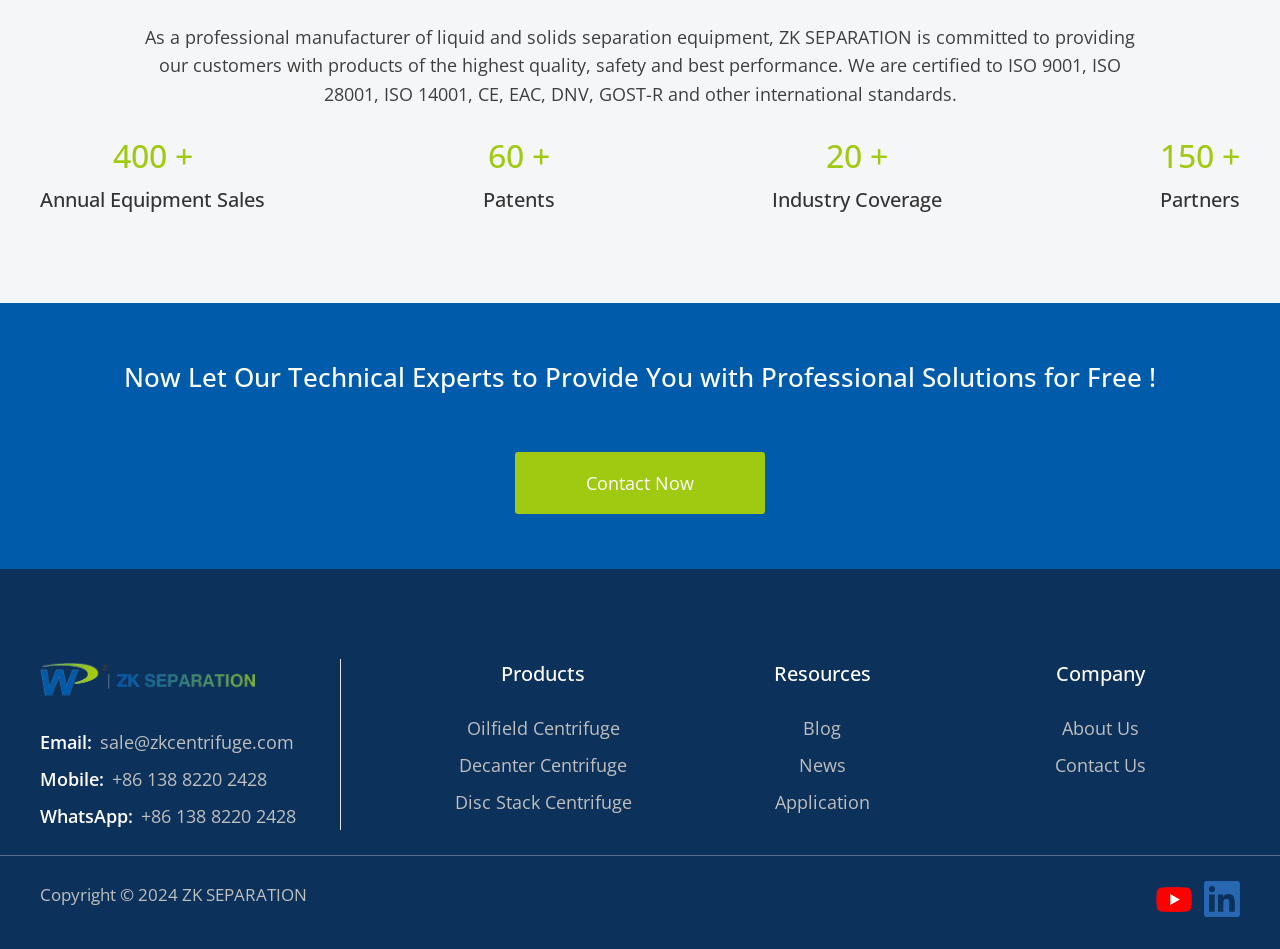What is the company's certification?
Refer to the image and give a detailed response to the question.

From the StaticText element with ID 213, we can see that the company is certified to multiple international standards, including ISO 9001, ISO 28001, ISO 14001, CE, EAC, DNV, and GOST-R.